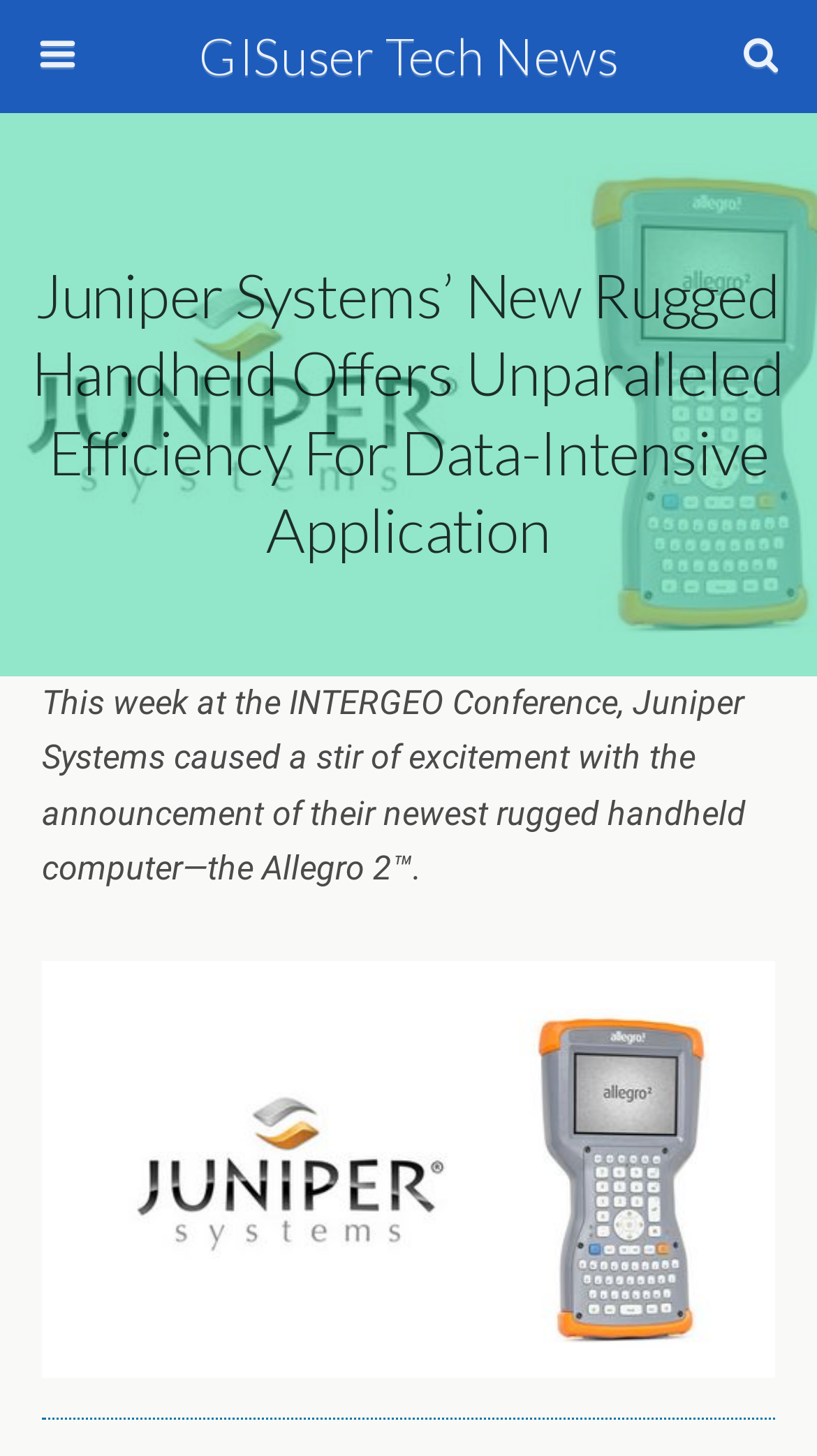What is the name of the company that announced a new rugged handheld computer?
Using the image as a reference, answer with just one word or a short phrase.

Juniper Systems